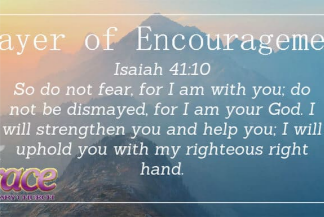Using a single word or phrase, answer the following question: 
What Bible verse is featured in the image?

Isaiah 41:10